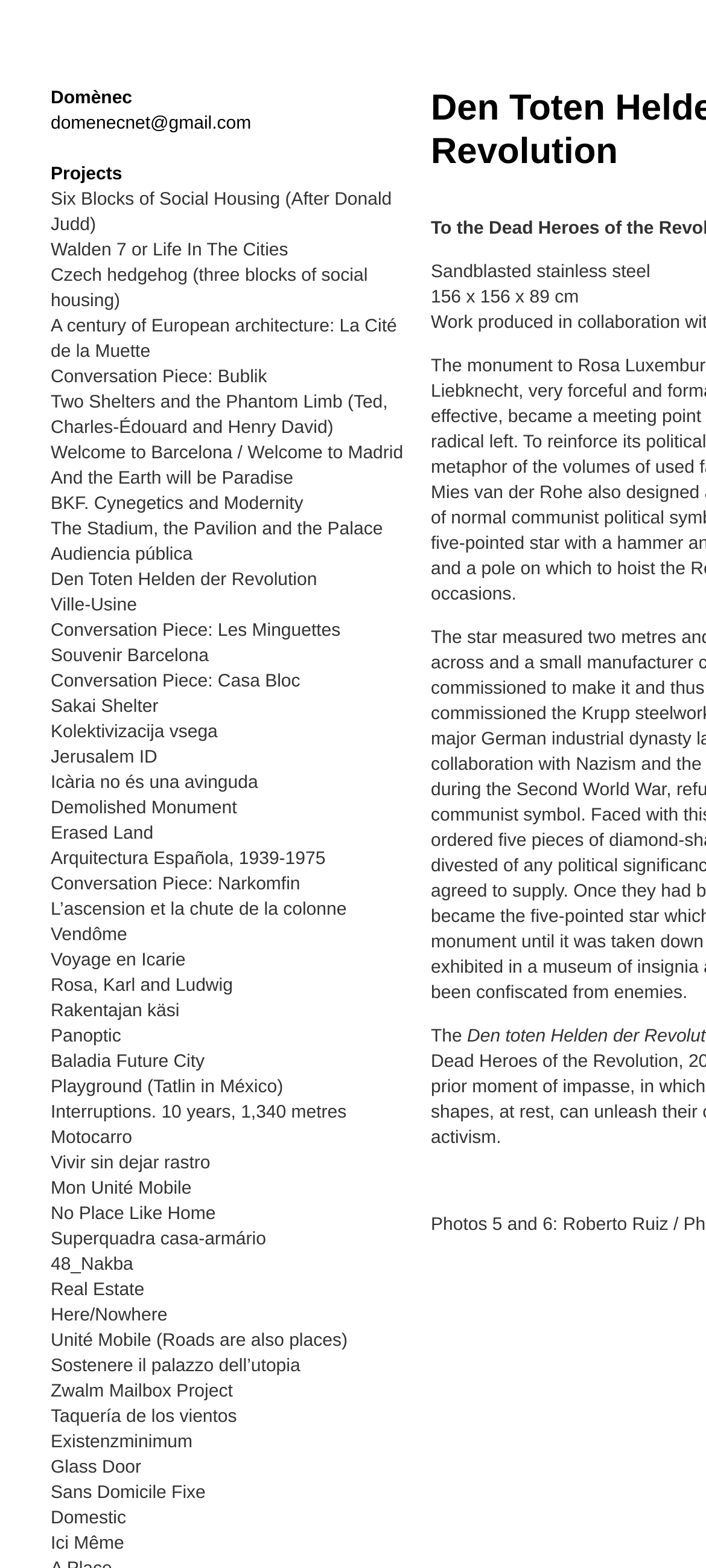Create a detailed summary of the webpage's content and design.

This webpage appears to be an artist's portfolio, showcasing various projects and artworks. At the top left corner, there is a navigation menu with links to different projects, including "Six Blocks of Social Housing (After Donald Judd)" and "To the Dead Heroes of the Revolution". Below this menu, there is a list of over 40 project links, each with a unique title, such as "Walden 7 or Life In The Cities" and "Conversation Piece: Bublik". These links are arranged in a vertical column, taking up most of the page.

On the right side of the page, there is a brief description of the artwork "To the Dead Heroes of the Revolution", which is made of sandblasted stainless steel and measures 156 x 156 x 89 cm. This description is positioned near the top right corner of the page.

The overall layout of the page is simple and organized, with a focus on showcasing the various projects and artworks. The use of a vertical list for the project links creates a sense of continuity and makes it easy to scan through the different titles.